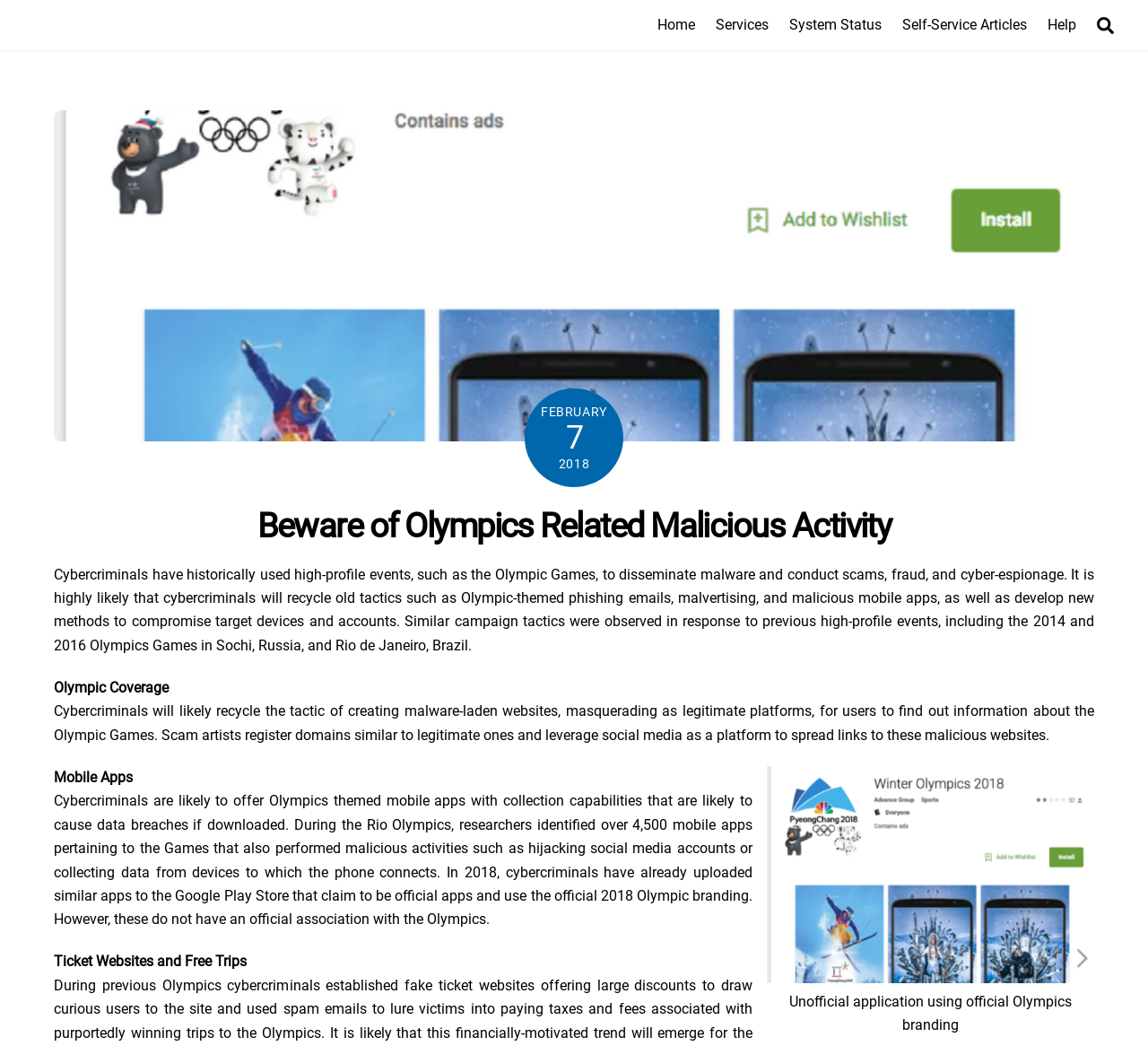What is a potential risk of downloading Olympics themed mobile apps?
Answer the question in as much detail as possible.

According to the webpage, downloading Olympics themed mobile apps might cause data breaches, as these apps are likely to have collection capabilities.